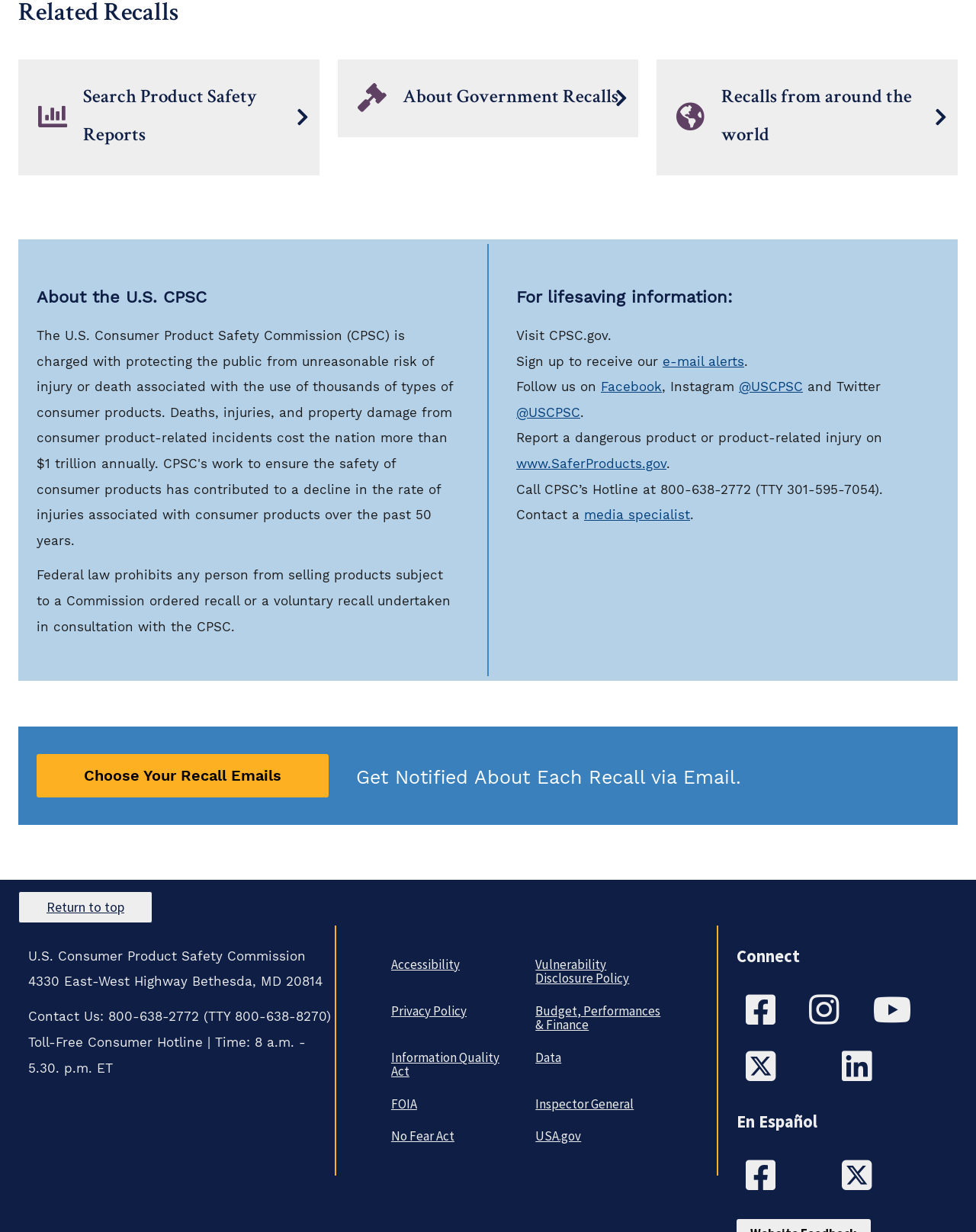Identify the bounding box coordinates for the element you need to click to achieve the following task: "Get Notified About Each Recall via Email". The coordinates must be four float values ranging from 0 to 1, formatted as [left, top, right, bottom].

[0.038, 0.612, 0.337, 0.647]